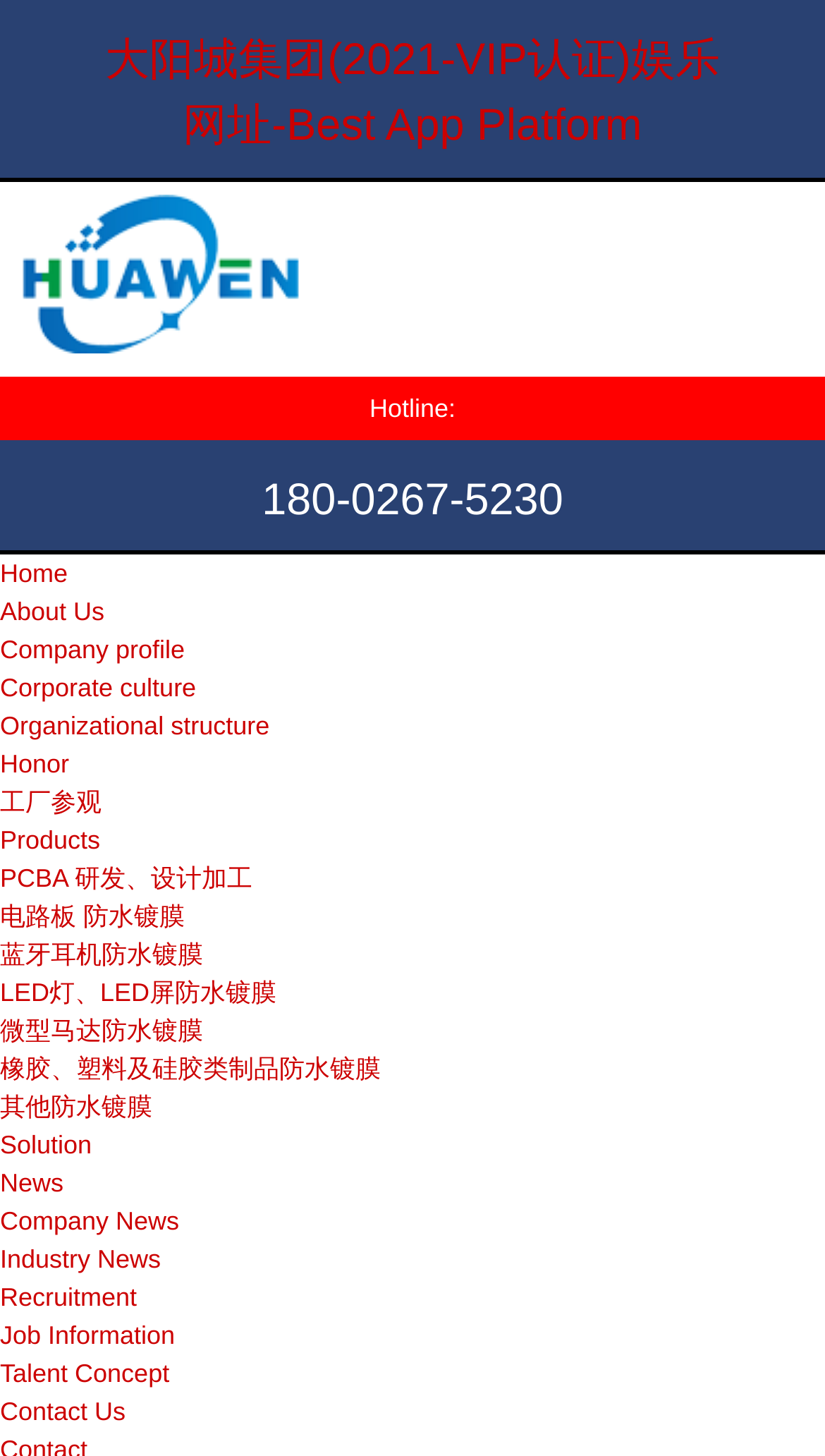Determine the bounding box of the UI element mentioned here: "大阳城集团(2021-VIP认证)娱乐网址-Best App Platform". The coordinates must be in the format [left, top, right, bottom] with values ranging from 0 to 1.

[0.127, 0.024, 0.872, 0.103]